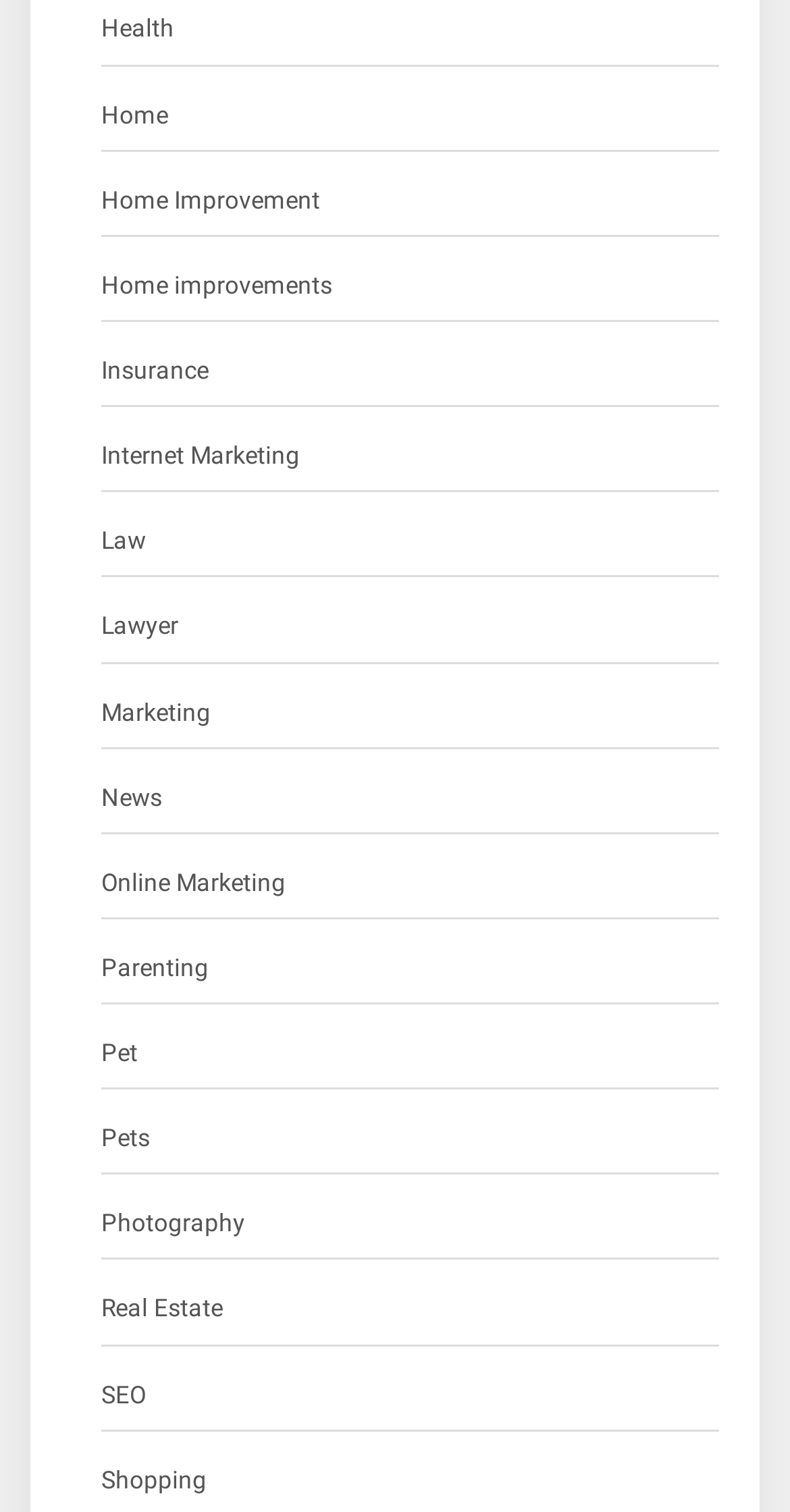Determine the bounding box coordinates for the clickable element required to fulfill the instruction: "Click on Health". Provide the coordinates as four float numbers between 0 and 1, i.e., [left, top, right, bottom].

[0.128, 0.006, 0.221, 0.034]